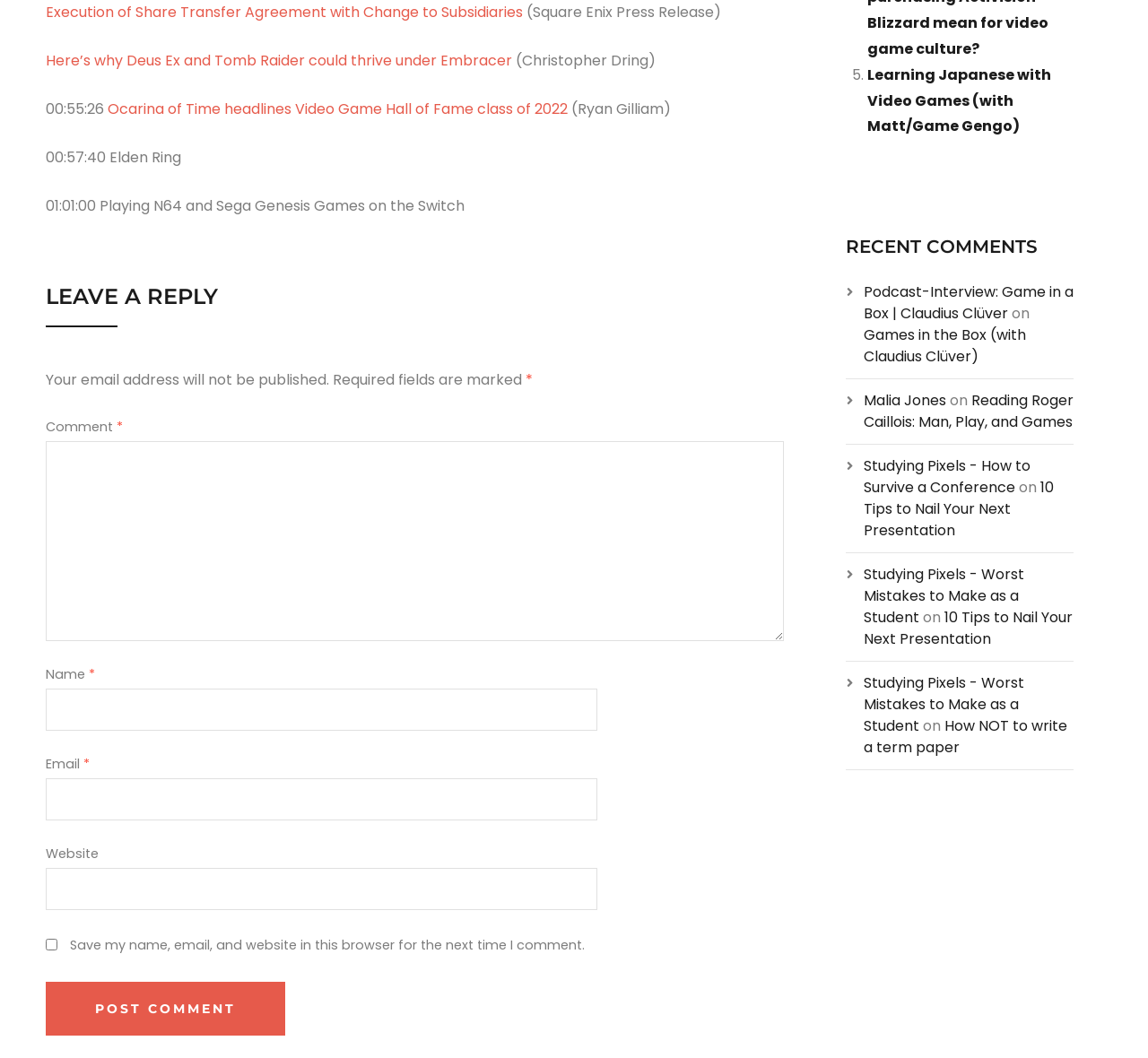Find the bounding box coordinates of the element to click in order to complete the given instruction: "Click on the 'Post Comment' button."

[0.04, 0.928, 0.249, 0.979]